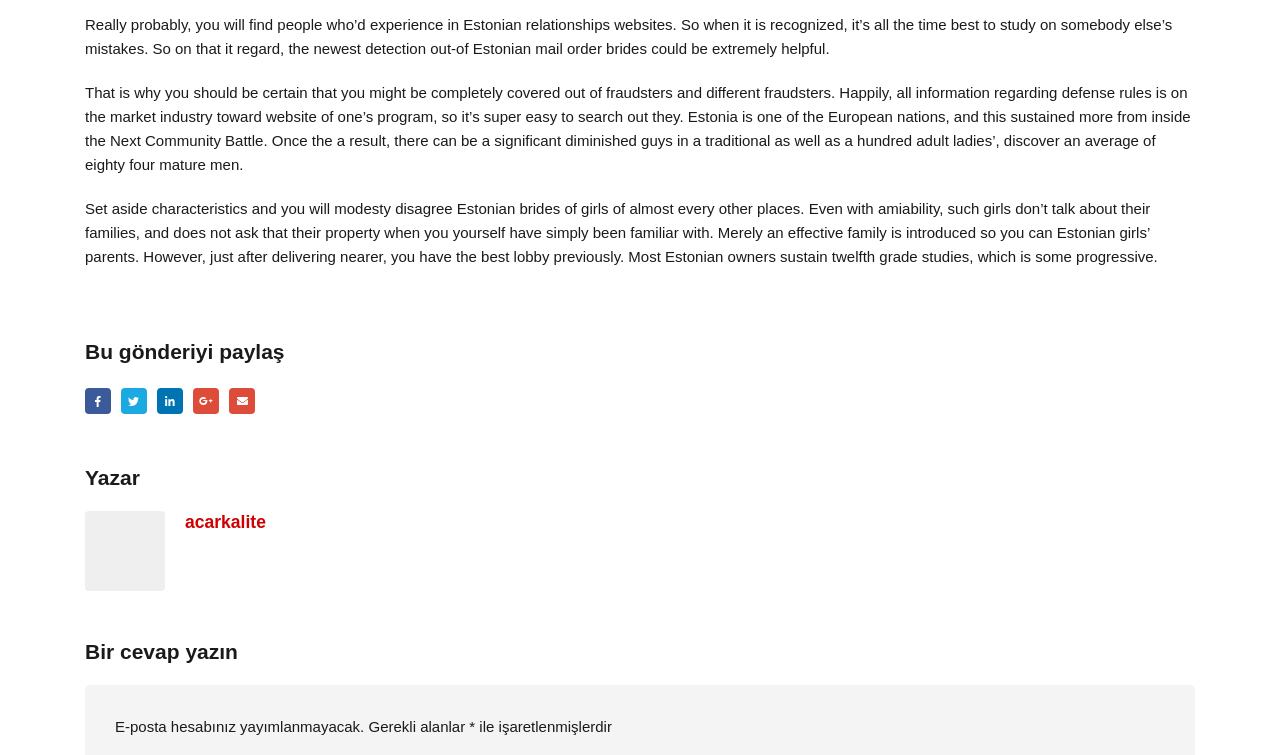Respond to the question below with a concise word or phrase:
What is the promise regarding email addresses?

They will not be published